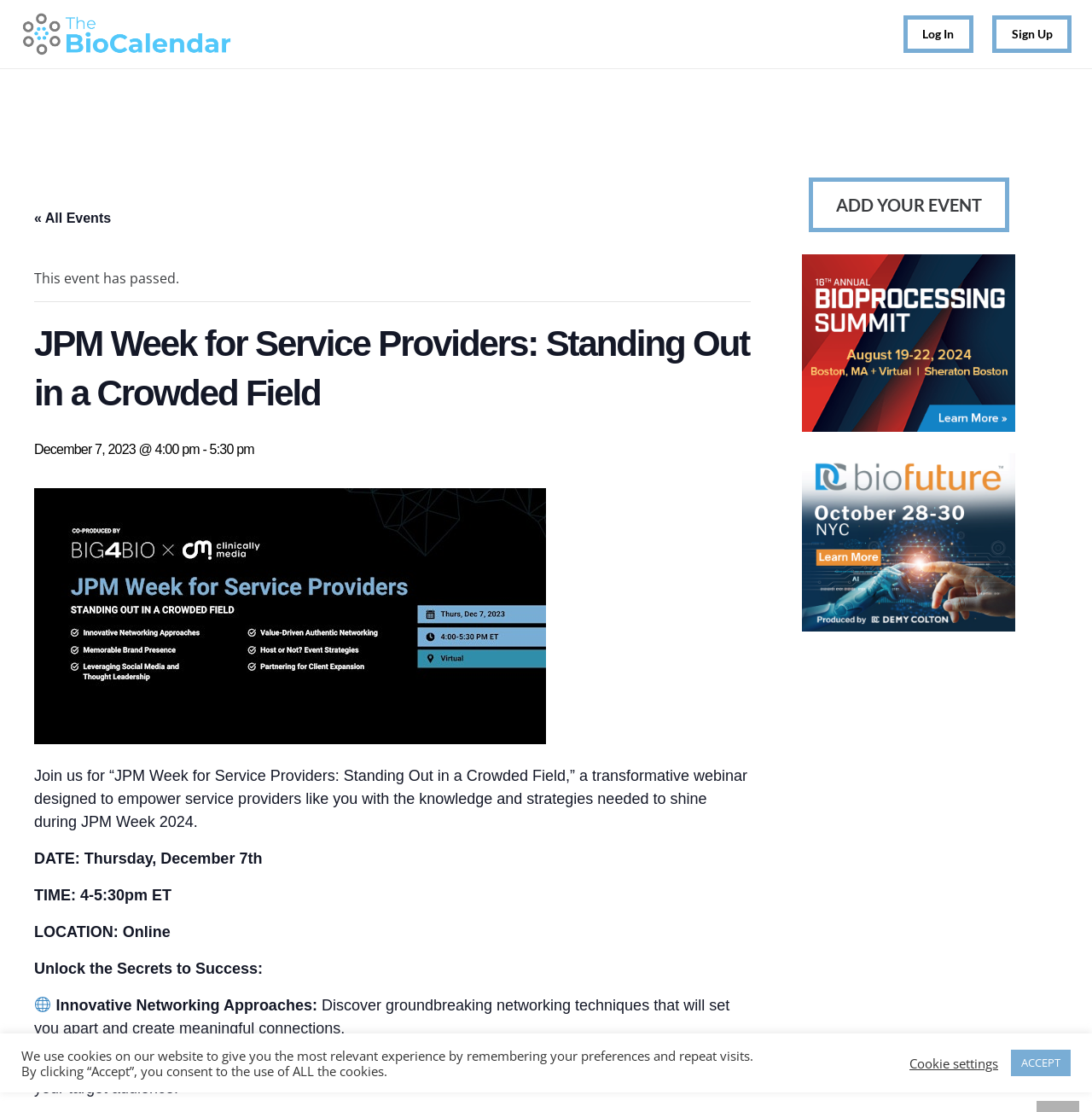Generate an in-depth caption that captures all aspects of the webpage.

This webpage appears to be an event page for a webinar titled "JPM Week for Service Providers: Standing Out in a Crowded Field". At the top left corner, there is a logo for BioCalendar. On the top right corner, there are links to "Log In" and "Sign Up". 

Below the top section, there is a navigation link to "« All Events" on the left side. Next to it, there is a notice stating "This event has passed." The main content of the page starts with a heading that matches the title of the webinar, followed by the date and time of the event. 

Below the heading, there is an image related to the webinar, and a descriptive paragraph about the event. The paragraph explains that the webinar aims to empower service providers with knowledge and strategies to succeed during JPM Week 2024. 

Further down, there are details about the event, including the date, time, and location, which is online. The page then highlights the benefits of the webinar, including unlocking secrets to success, innovative networking approaches, and creating a memorable brand presence. Each of these points is accompanied by a small icon, such as 🌐 and 🎨.

On the right side of the page, there are links to "ADD YOUR EVENT", "BIOP", and "BIOF", each with its own image. At the very bottom of the page, there is a notice about the use of cookies on the website, with options to adjust cookie settings or accept all cookies.